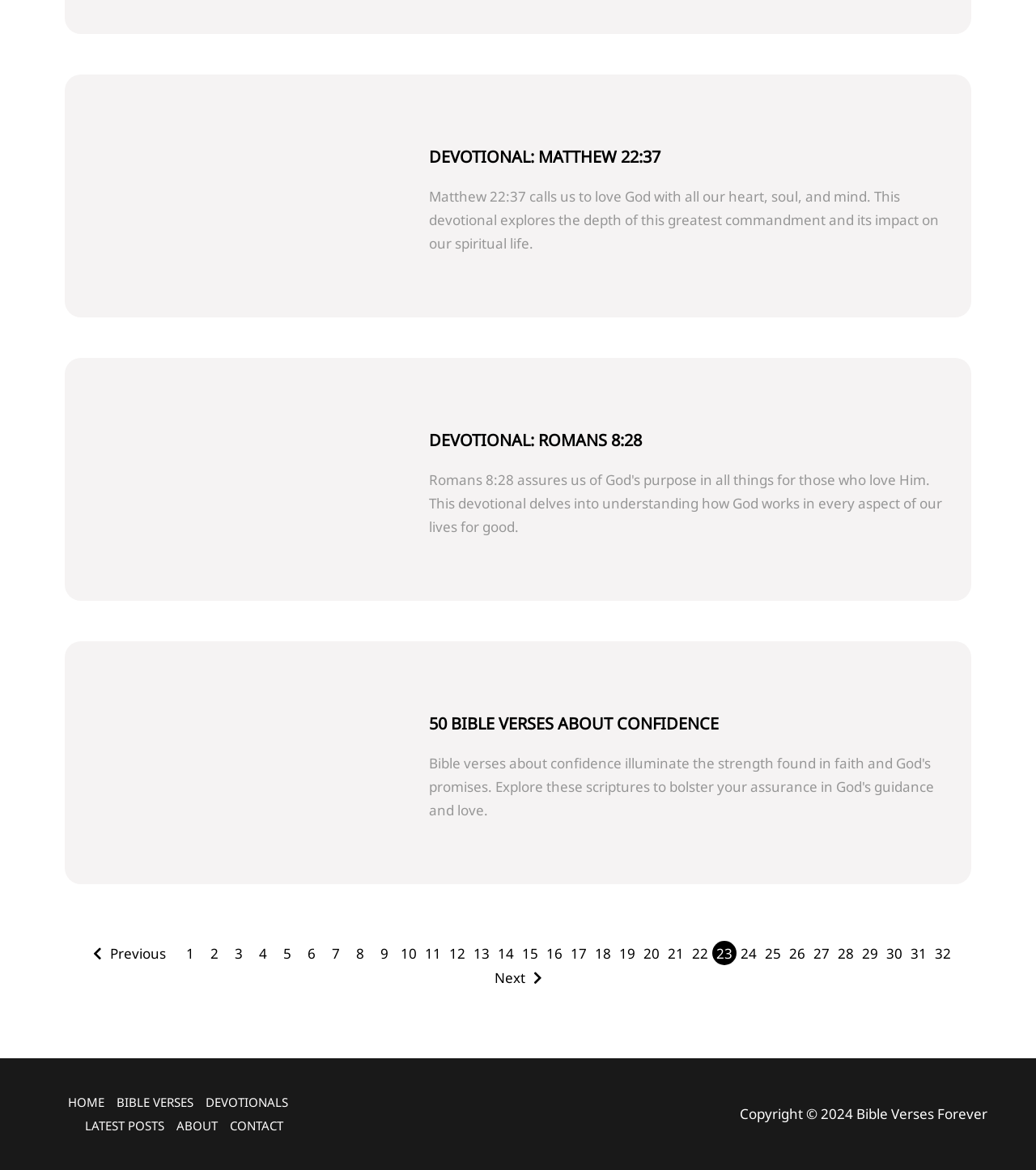Respond to the following question using a concise word or phrase: 
What is the purpose of the links with Bible verse references?

To read devotionals